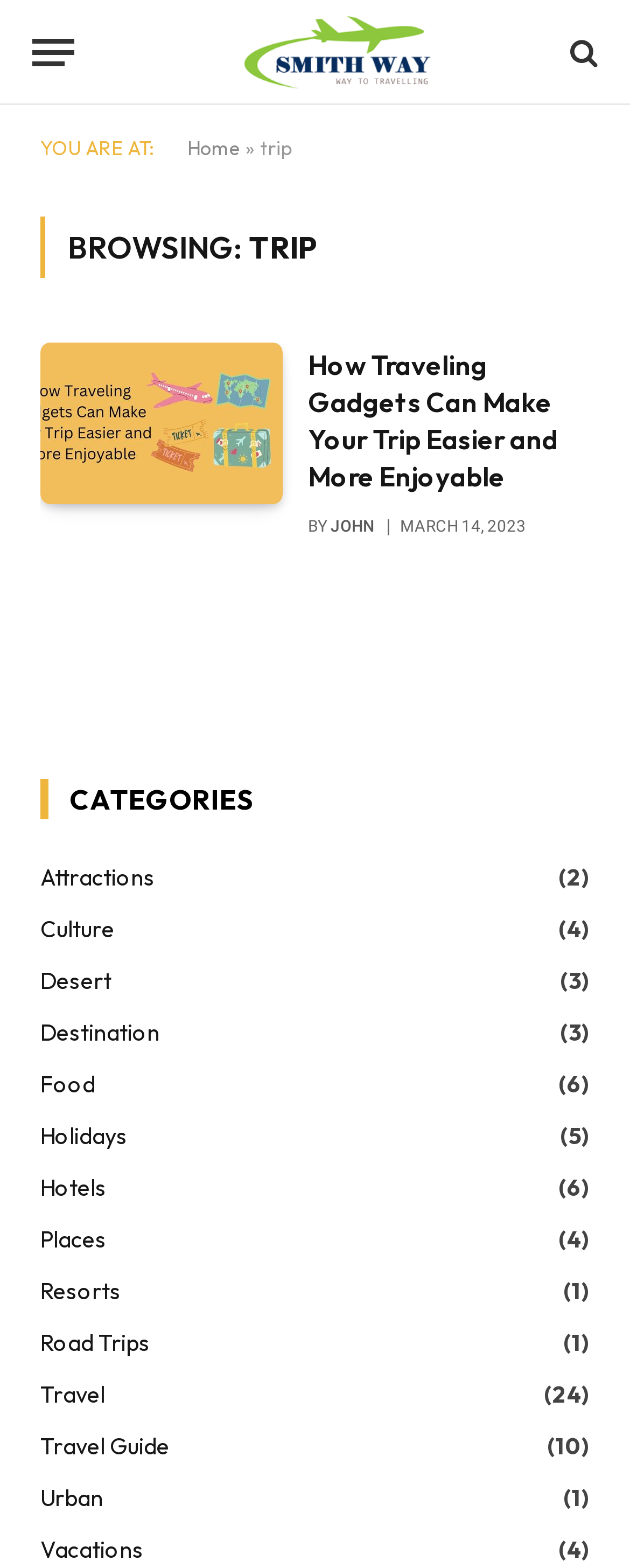Return the bounding box coordinates of the UI element that corresponds to this description: "Vacations". The coordinates must be given as four float numbers in the range of 0 and 1, [left, top, right, bottom].

[0.064, 0.978, 0.228, 1.0]